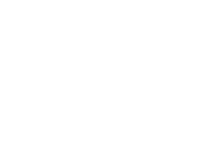Utilize the details in the image to thoroughly answer the following question: What do participants need to do to enhance their chances of winning?

The caption states that participants can enhance their chances of winning by accumulating points through selecting their favorite football teams, completing missions, betting contests, and lucky draws.